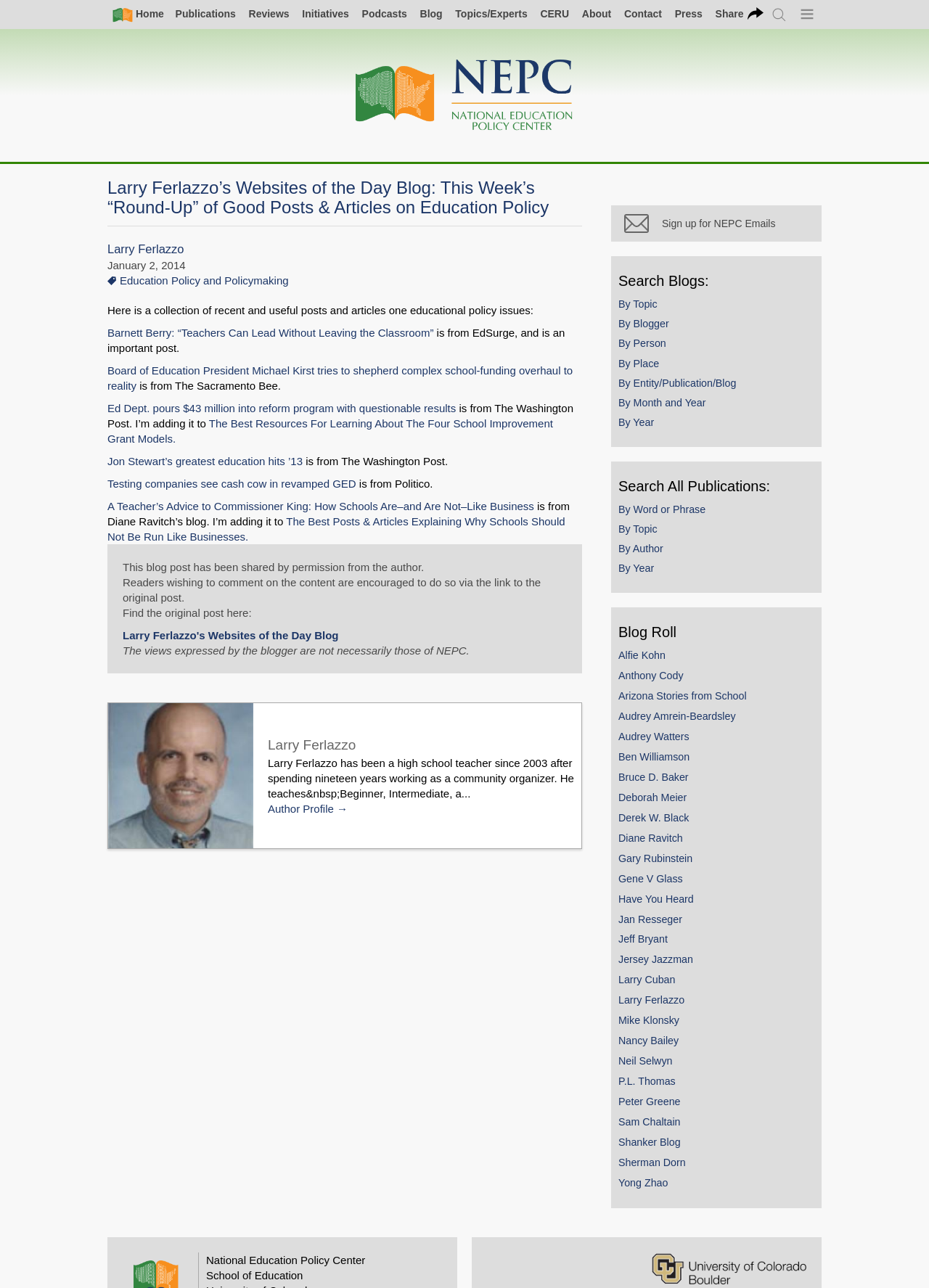Generate the text content of the main heading of the webpage.

Larry Ferlazzo’s Websites of the Day Blog: This Week’s “Round-Up” of Good Posts & Articles on Education Policy